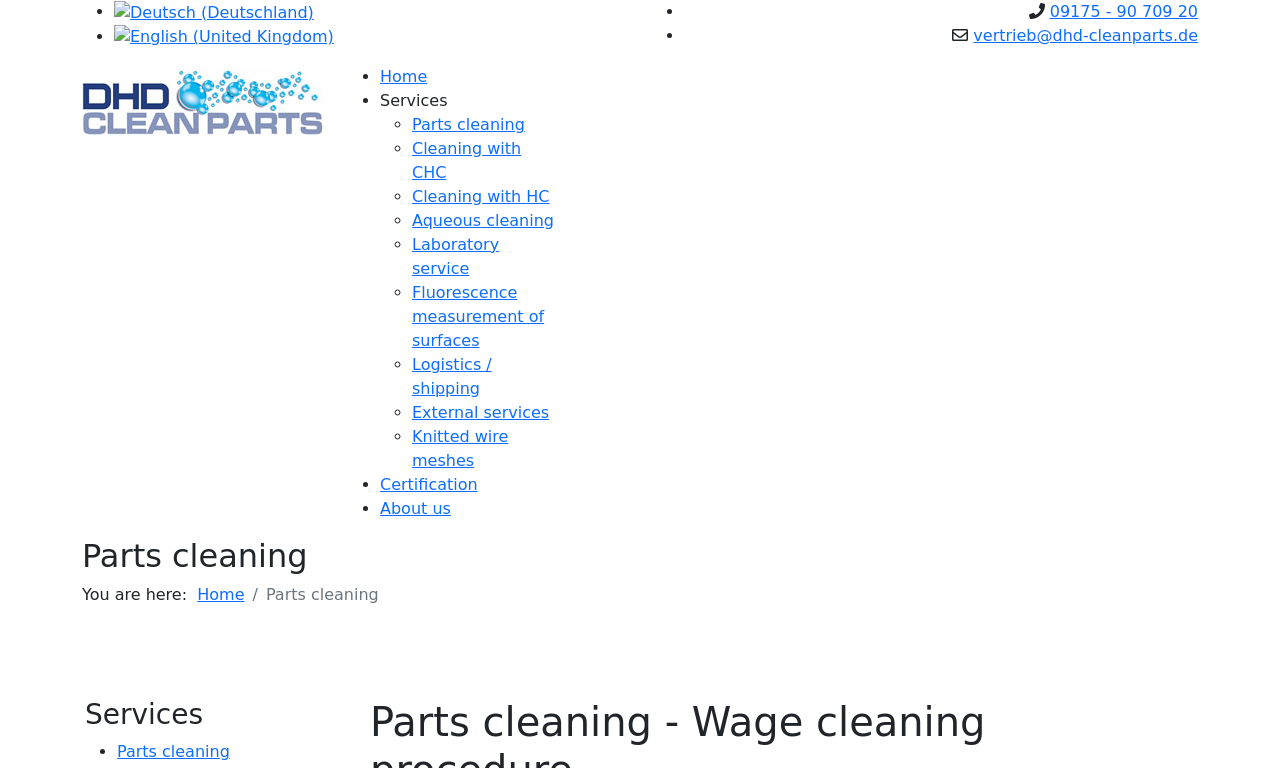Locate the bounding box coordinates of the area that needs to be clicked to fulfill the following instruction: "Contact via email". The coordinates should be in the format of four float numbers between 0 and 1, namely [left, top, right, bottom].

[0.76, 0.034, 0.936, 0.059]